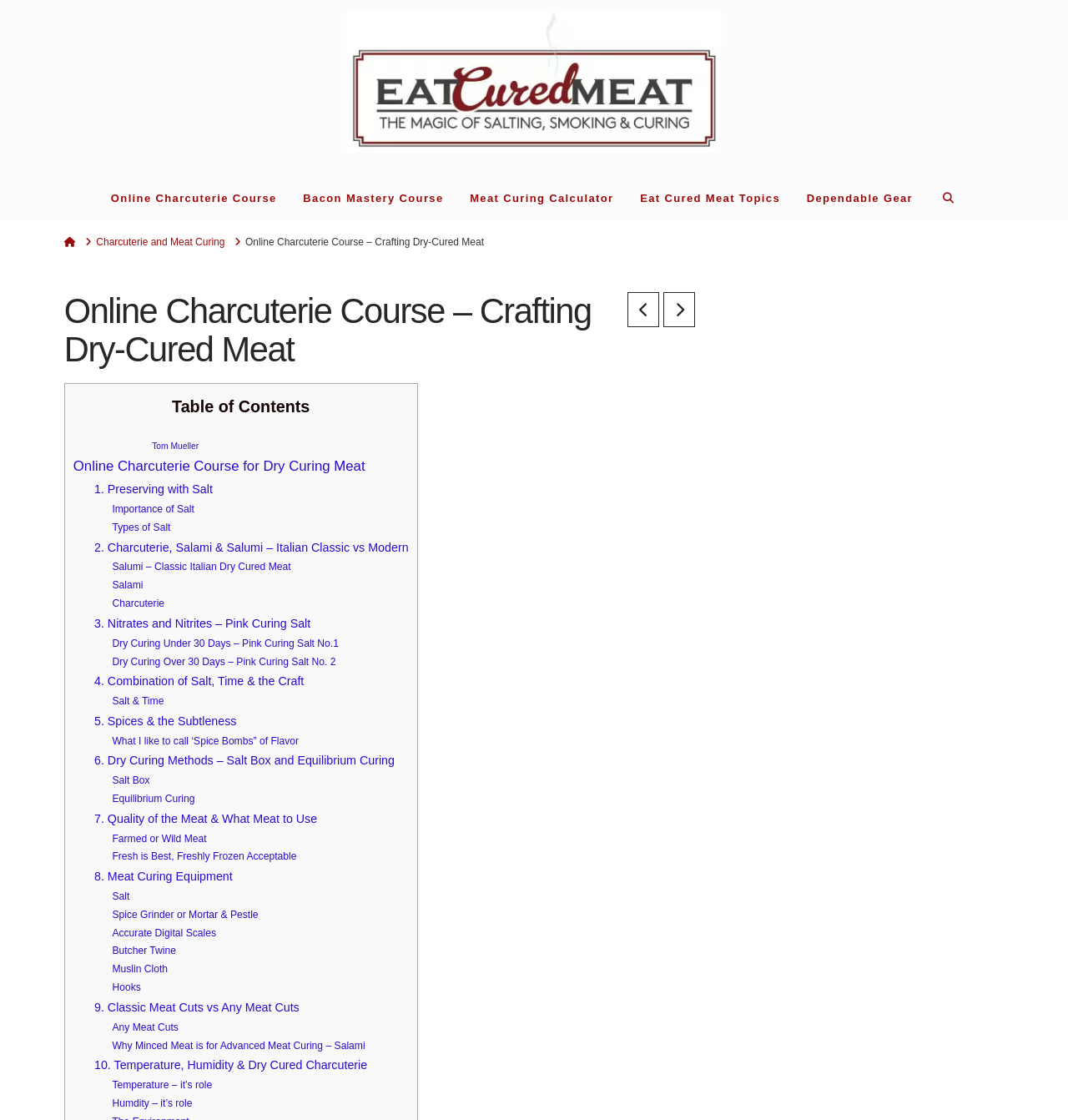Specify the bounding box coordinates of the area to click in order to execute this command: 'Click on SUBSCRIBE'. The coordinates should consist of four float numbers ranging from 0 to 1, and should be formatted as [left, top, right, bottom].

None